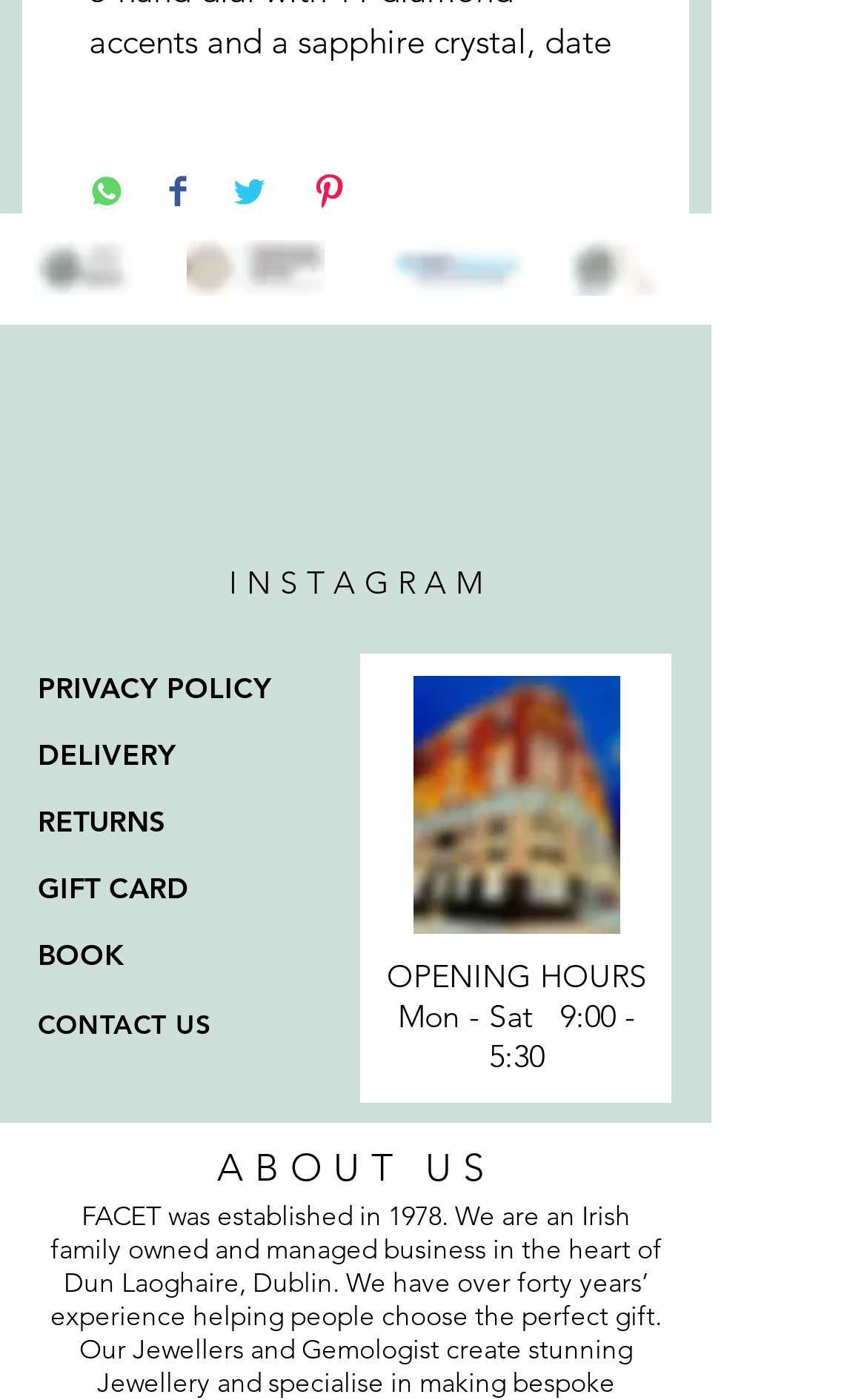Identify the bounding box coordinates for the region of the element that should be clicked to carry out the instruction: "Visit Instagram". The bounding box coordinates should be four float numbers between 0 and 1, i.e., [left, top, right, bottom].

[0.154, 0.387, 0.667, 0.448]